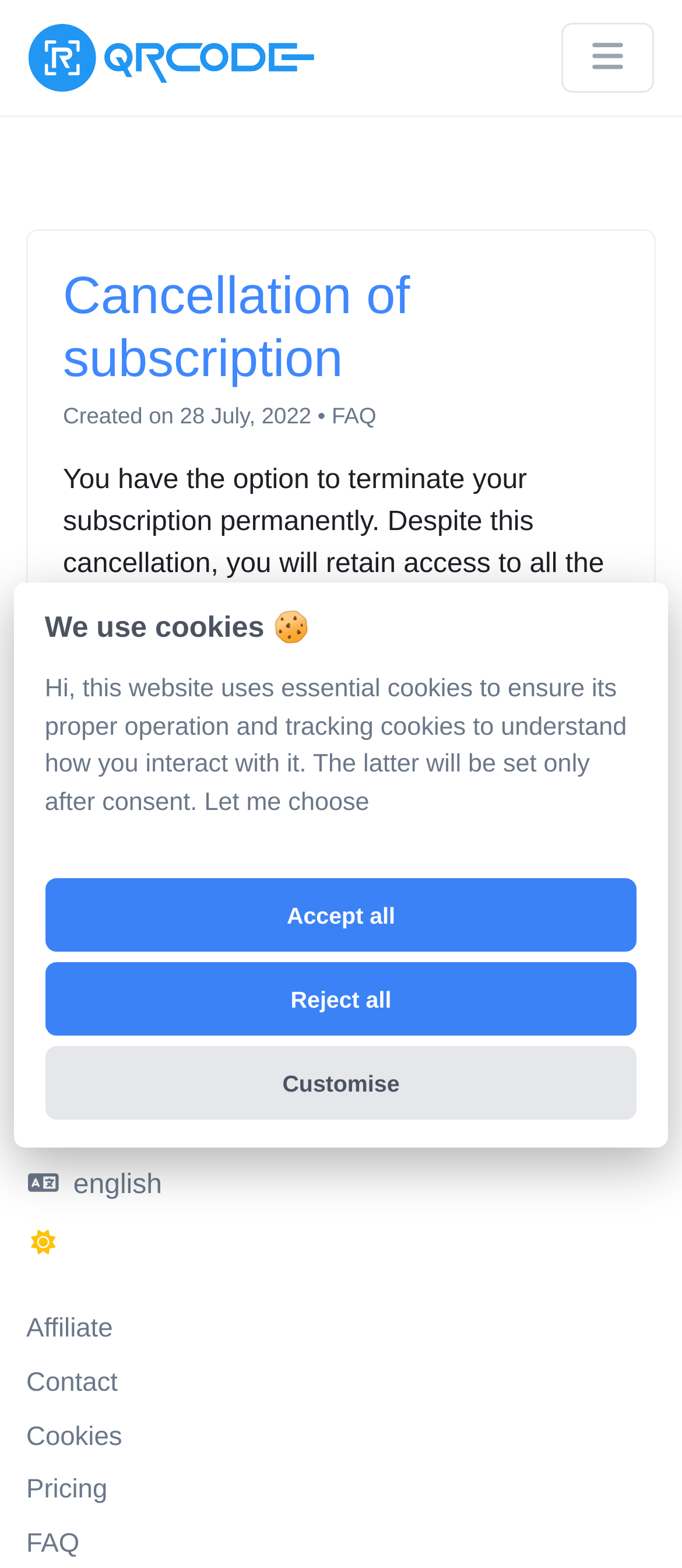Indicate the bounding box coordinates of the clickable region to achieve the following instruction: "Tap on the icon."

[0.108, 0.659, 0.311, 0.678]